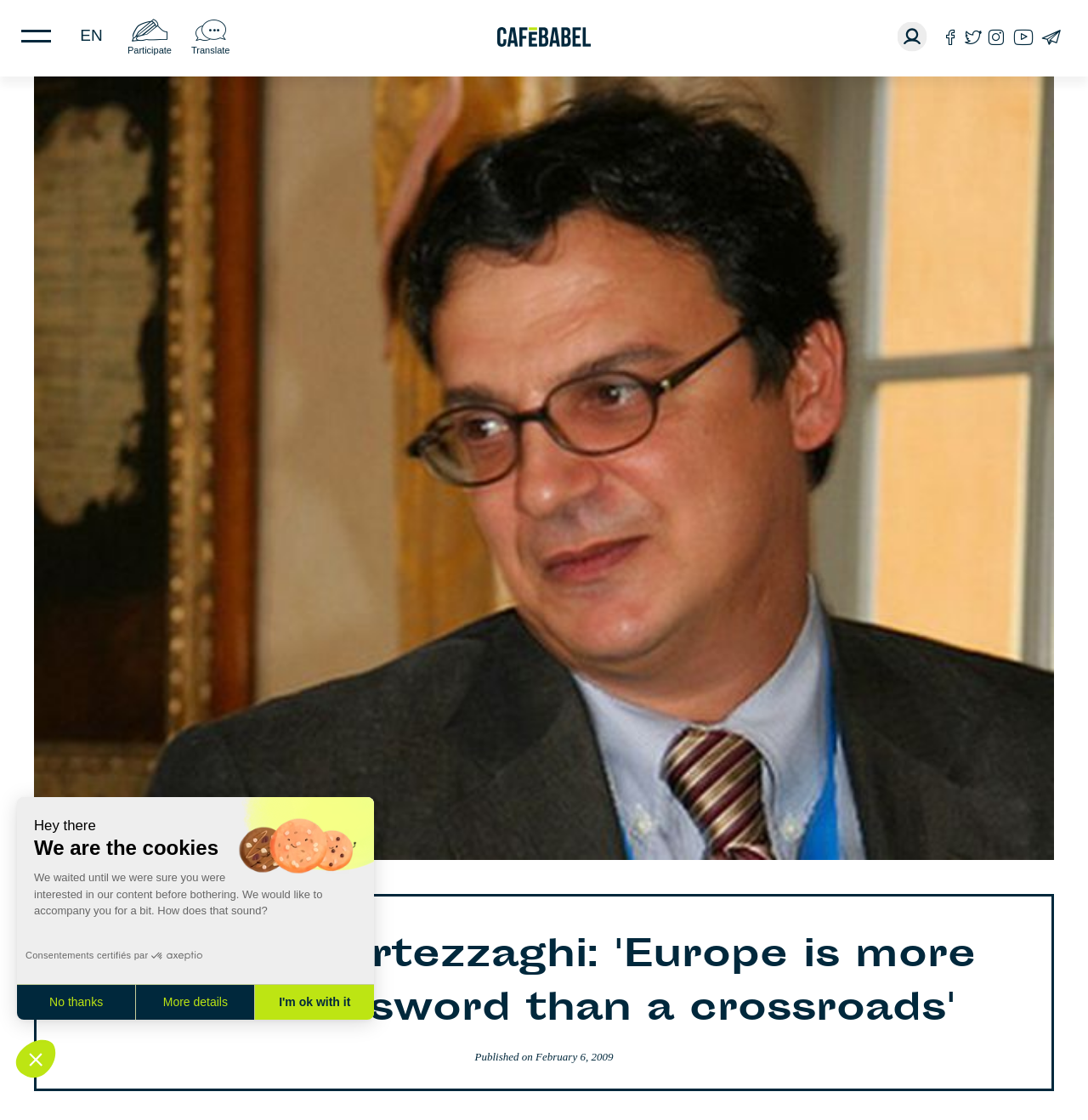Identify the bounding box coordinates of the section that should be clicked to achieve the task described: "Read the article".

[0.031, 0.798, 0.969, 0.974]